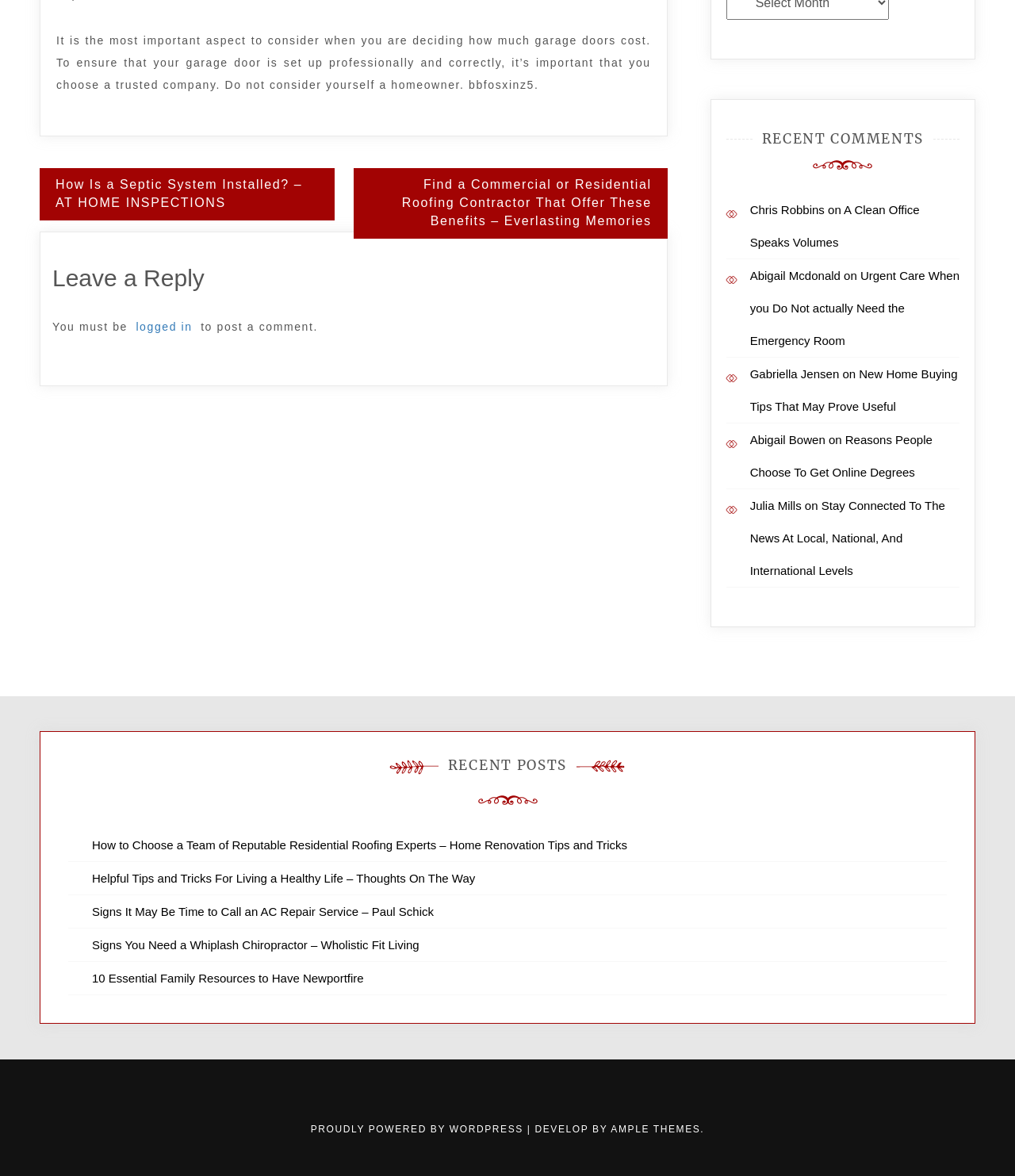Find the bounding box coordinates for the element described here: "Proudly powered by WordPress".

[0.306, 0.956, 0.519, 0.965]